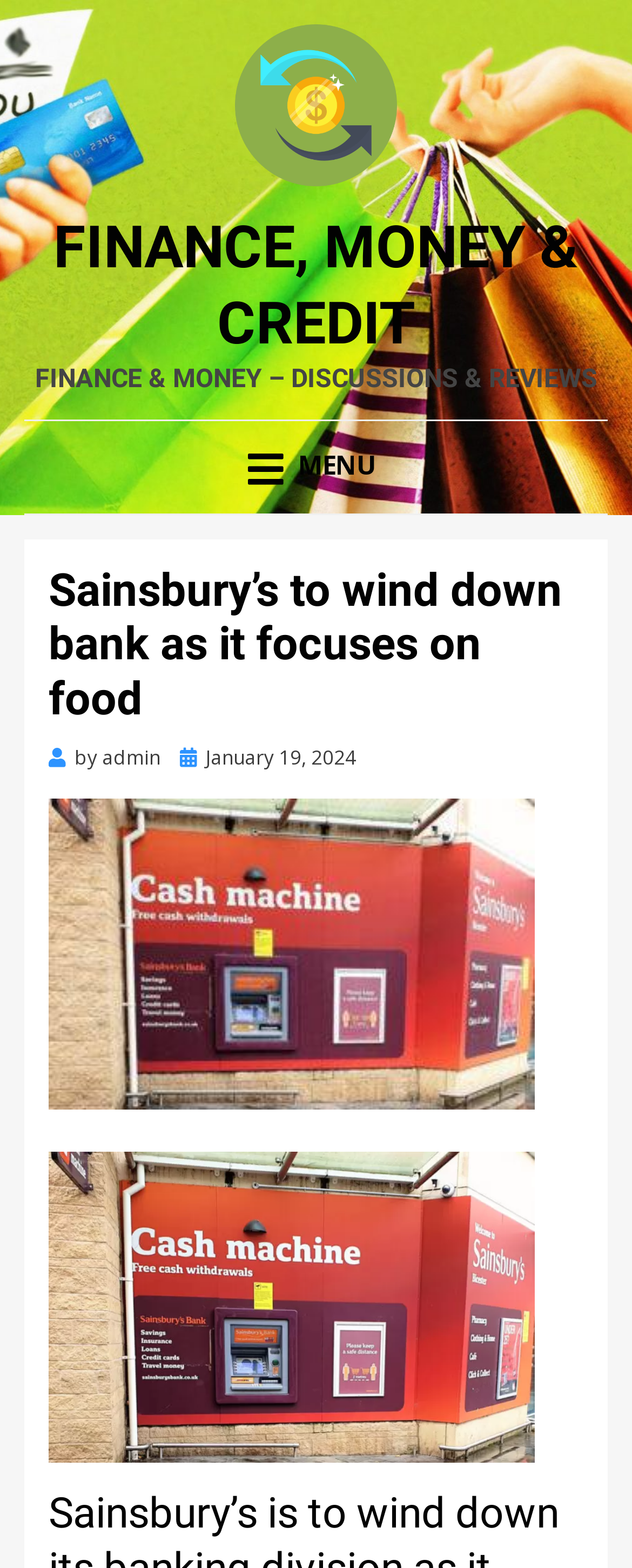Use a single word or phrase to answer the question: What is the category of the article?

Finance, Money & Credit